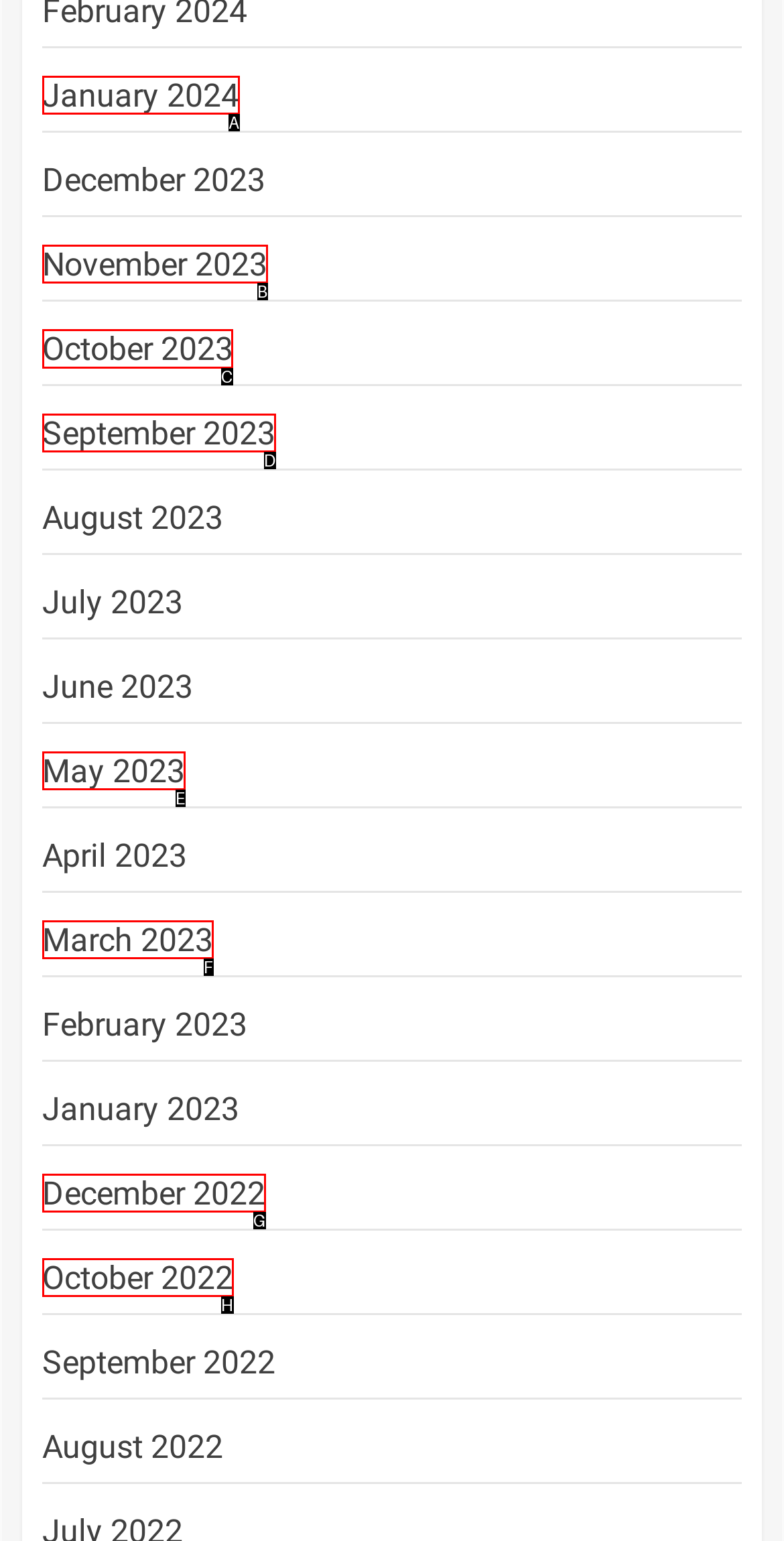Tell me which one HTML element I should click to complete the following task: access October 2023 Answer with the option's letter from the given choices directly.

C